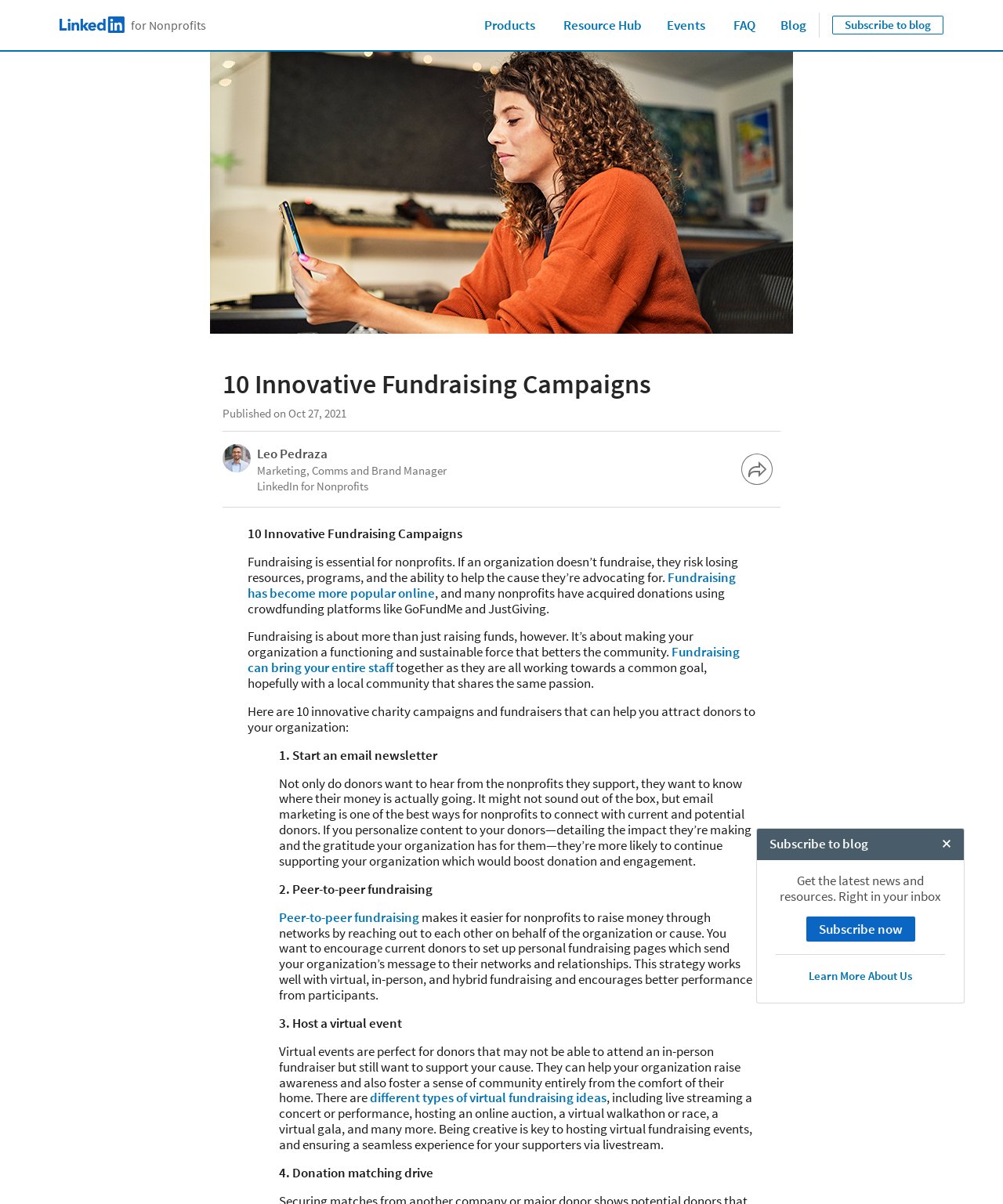Based on the image, give a detailed response to the question: What is the purpose of a donation matching drive?

A donation matching drive is likely used to encourage donors to give more, as their donations will be matched by another donor or organization, thereby increasing the overall impact of their contribution.